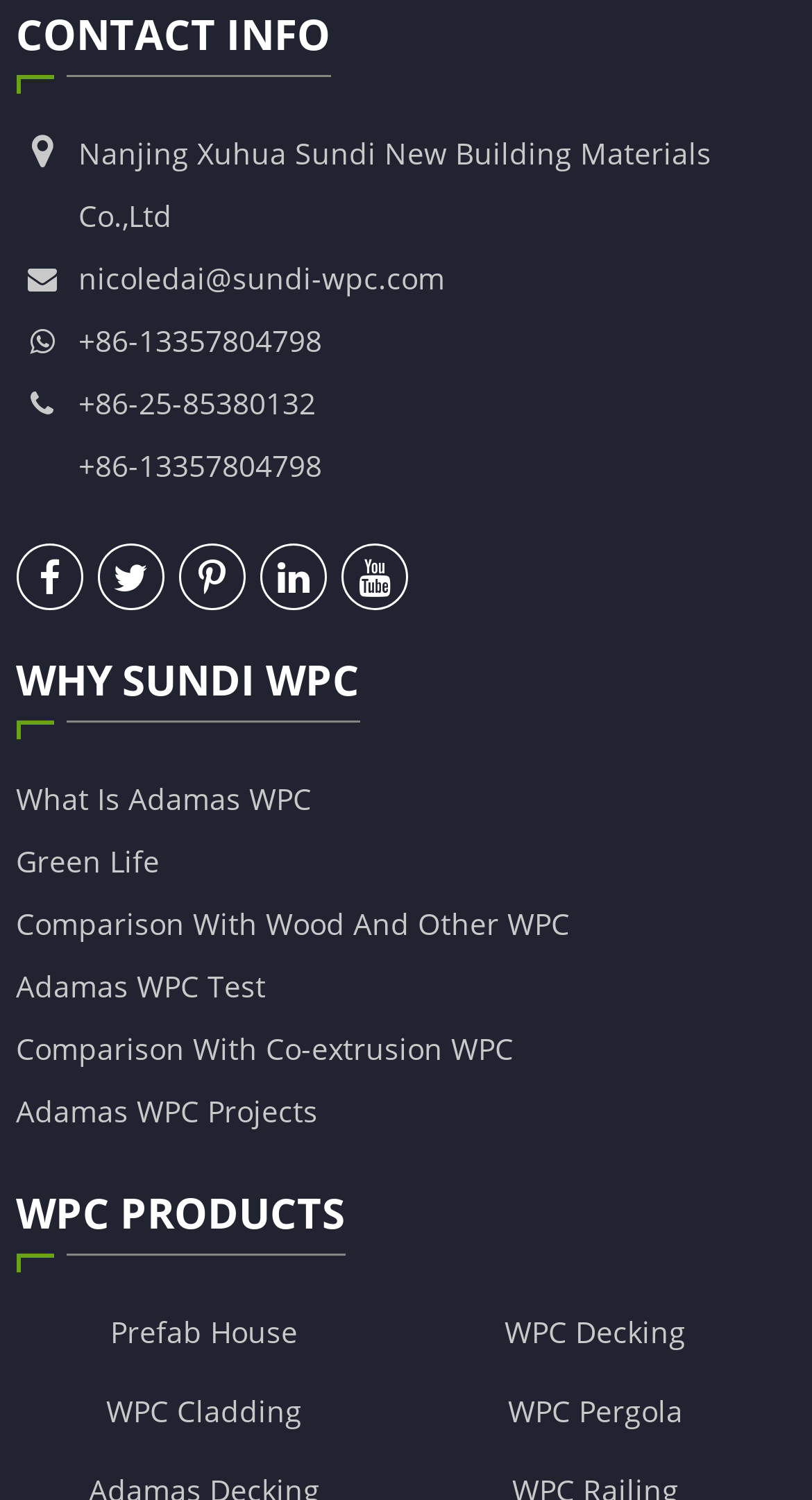Using the description: "WPC Decking", determine the UI element's bounding box coordinates. Ensure the coordinates are in the format of four float numbers between 0 and 1, i.e., [left, top, right, bottom].

[0.502, 0.532, 0.965, 0.573]